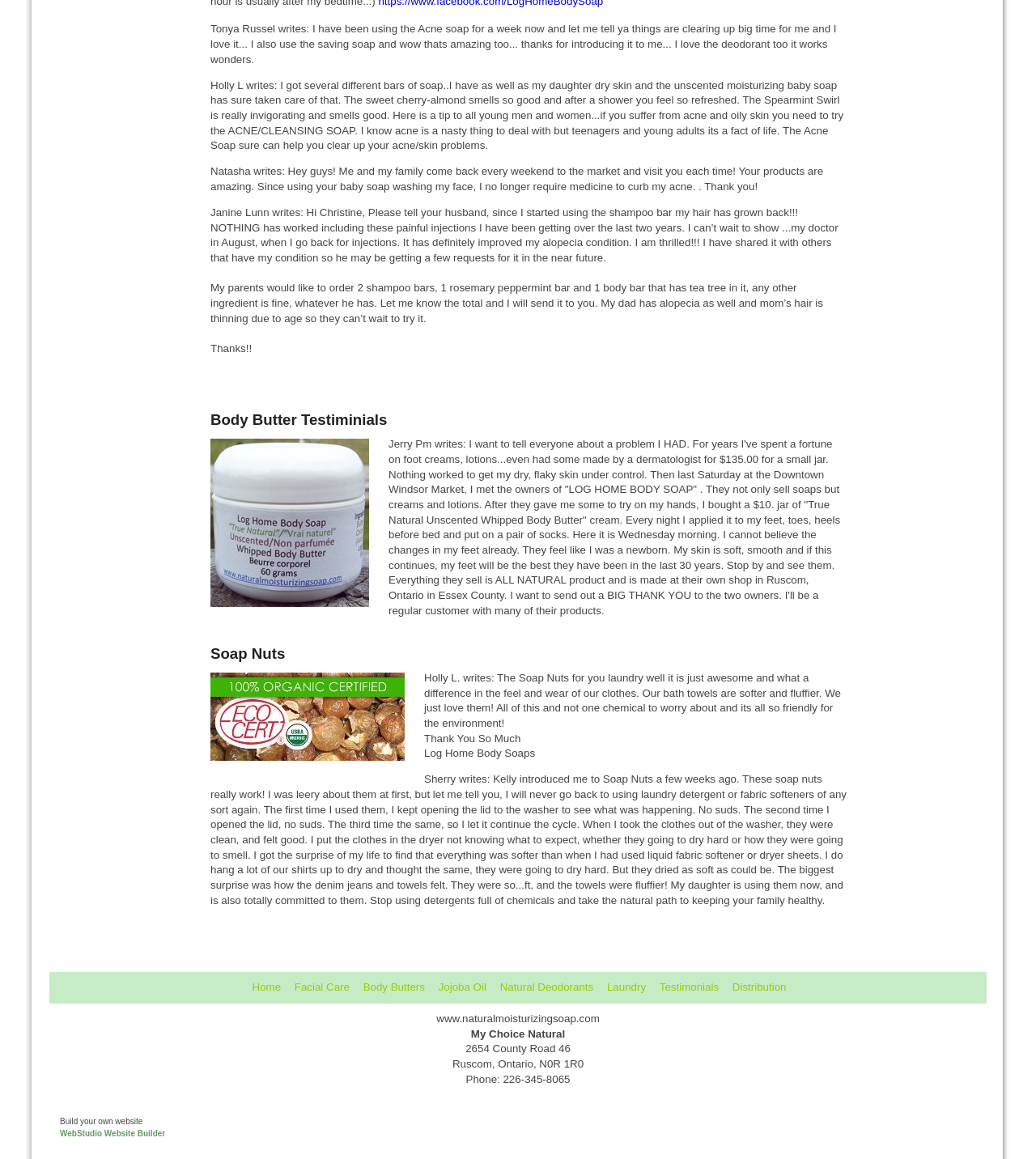Please specify the bounding box coordinates of the area that should be clicked to accomplish the following instruction: "Visit 'Laundry' page". The coordinates should consist of four float numbers between 0 and 1, i.e., [left, top, right, bottom].

[0.582, 0.843, 0.627, 0.86]